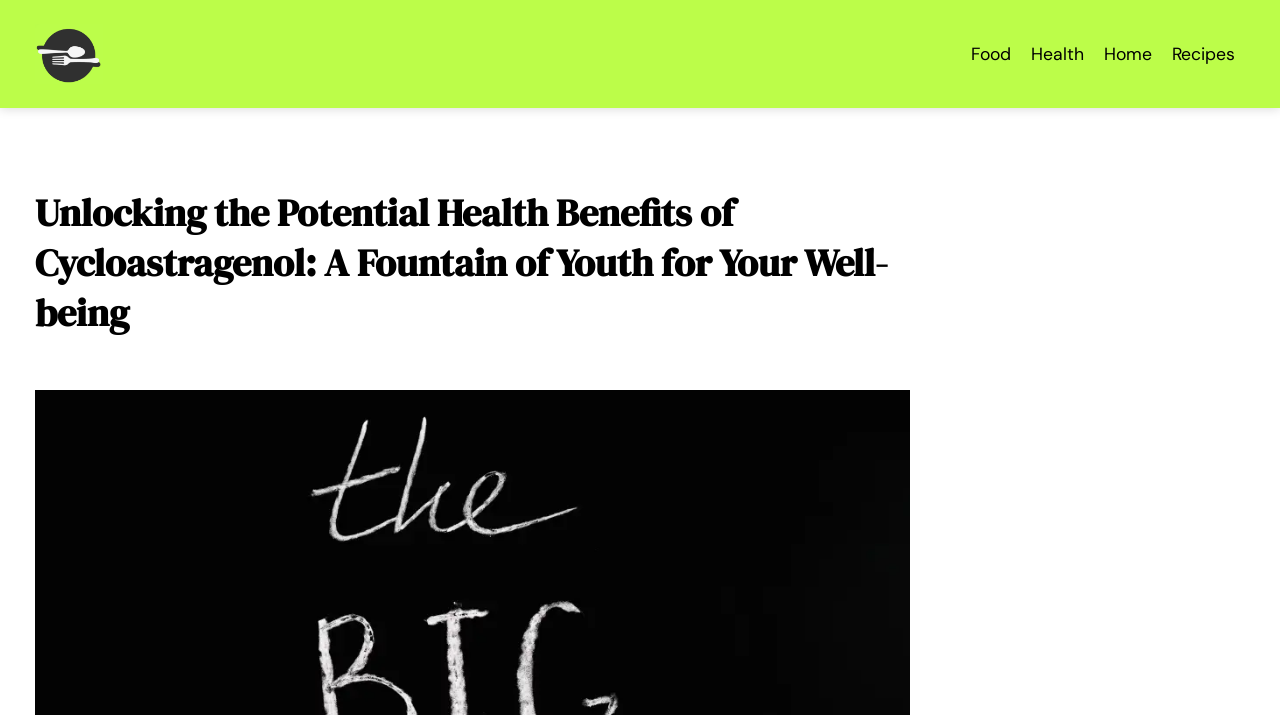Extract the text of the main heading from the webpage.

Unlocking the Potential Health Benefits of Cycloastragenol: A Fountain of Youth for Your Well-being